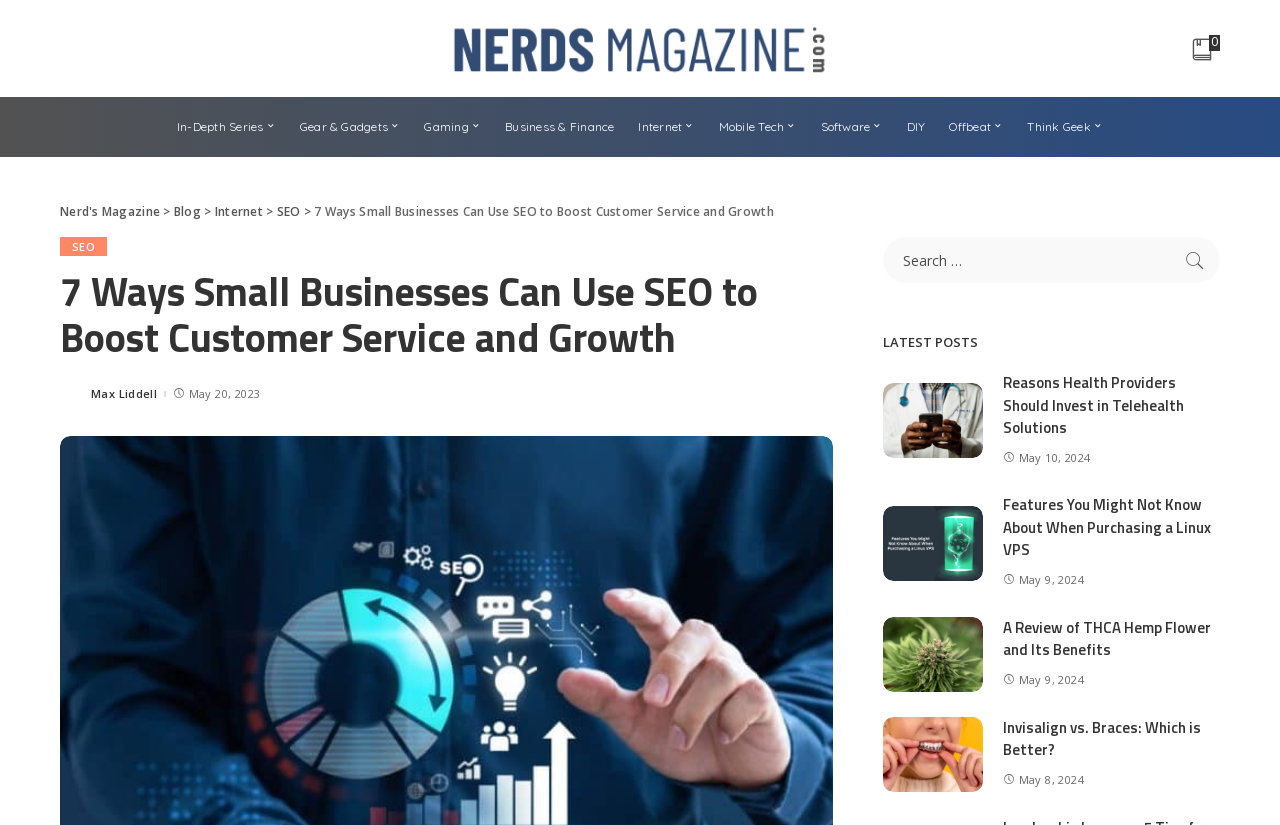What is the name of the magazine?
Based on the visual information, provide a detailed and comprehensive answer.

I found the answer by looking at the top-left corner of the webpage, where there is a link with the text 'Nerd's Magazine'.